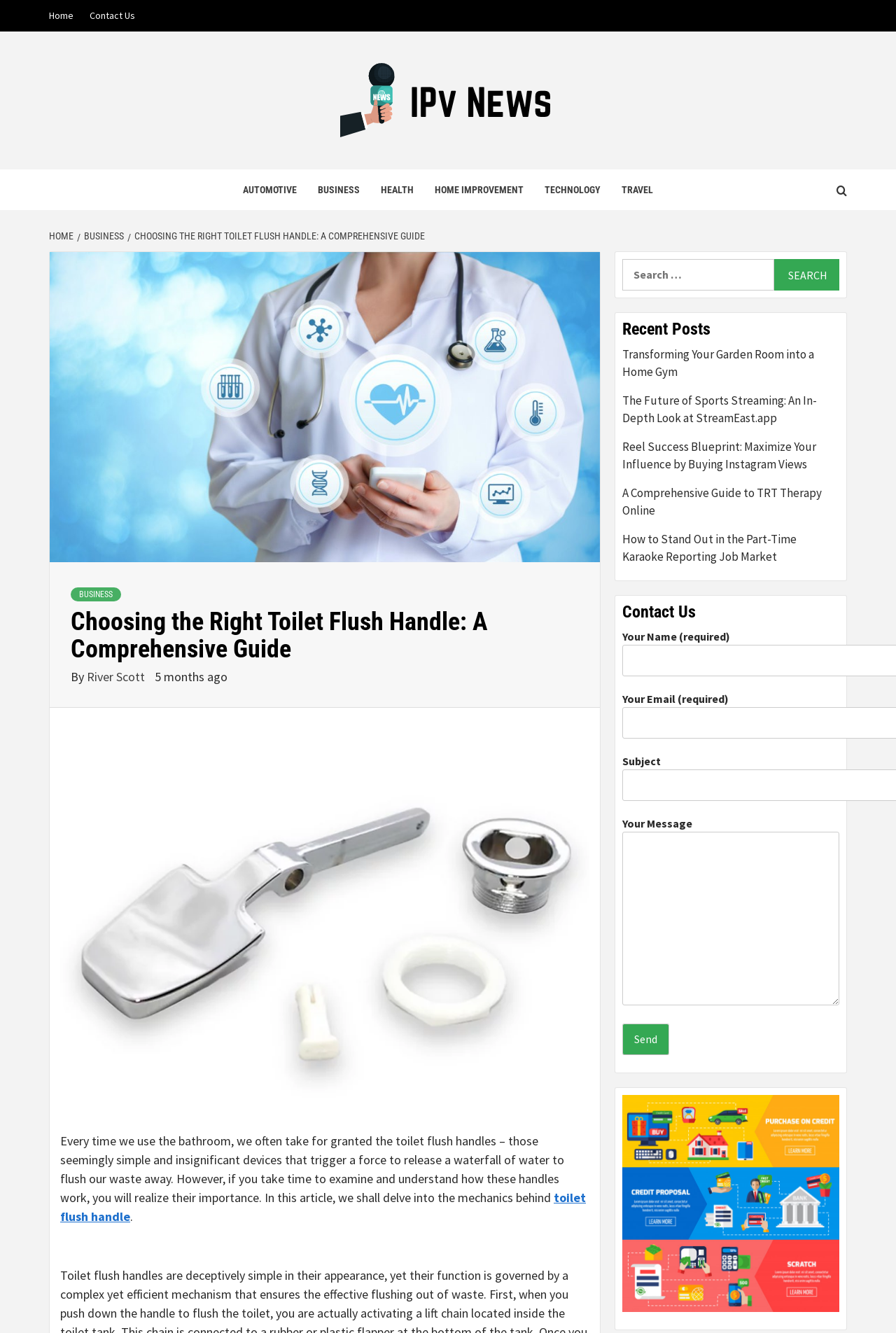Please identify the bounding box coordinates of the area that needs to be clicked to fulfill the following instruction: "Click on the 'Home' link."

[0.055, 0.0, 0.09, 0.024]